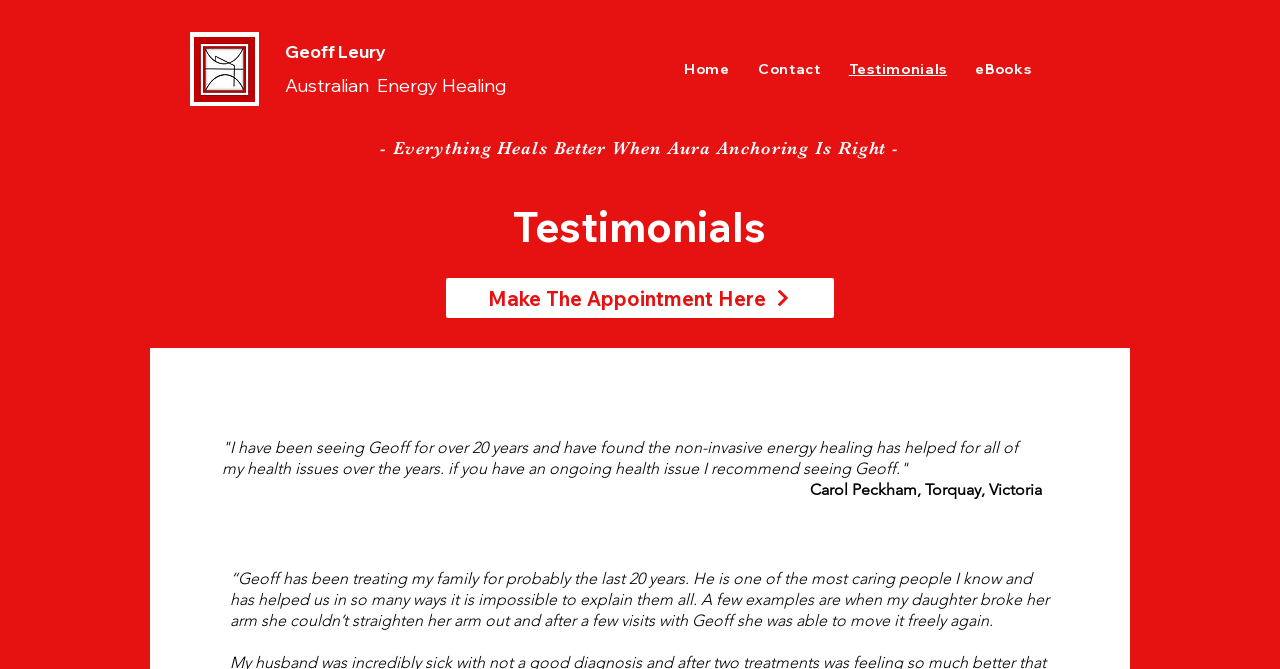What is the name of the energy healer?
Using the details from the image, give an elaborate explanation to answer the question.

The name of the energy healer can be found in the heading element 'Geoff Leury' which is located at the top of the webpage, indicating that the webpage is about Geoff Leury's energy healing services.